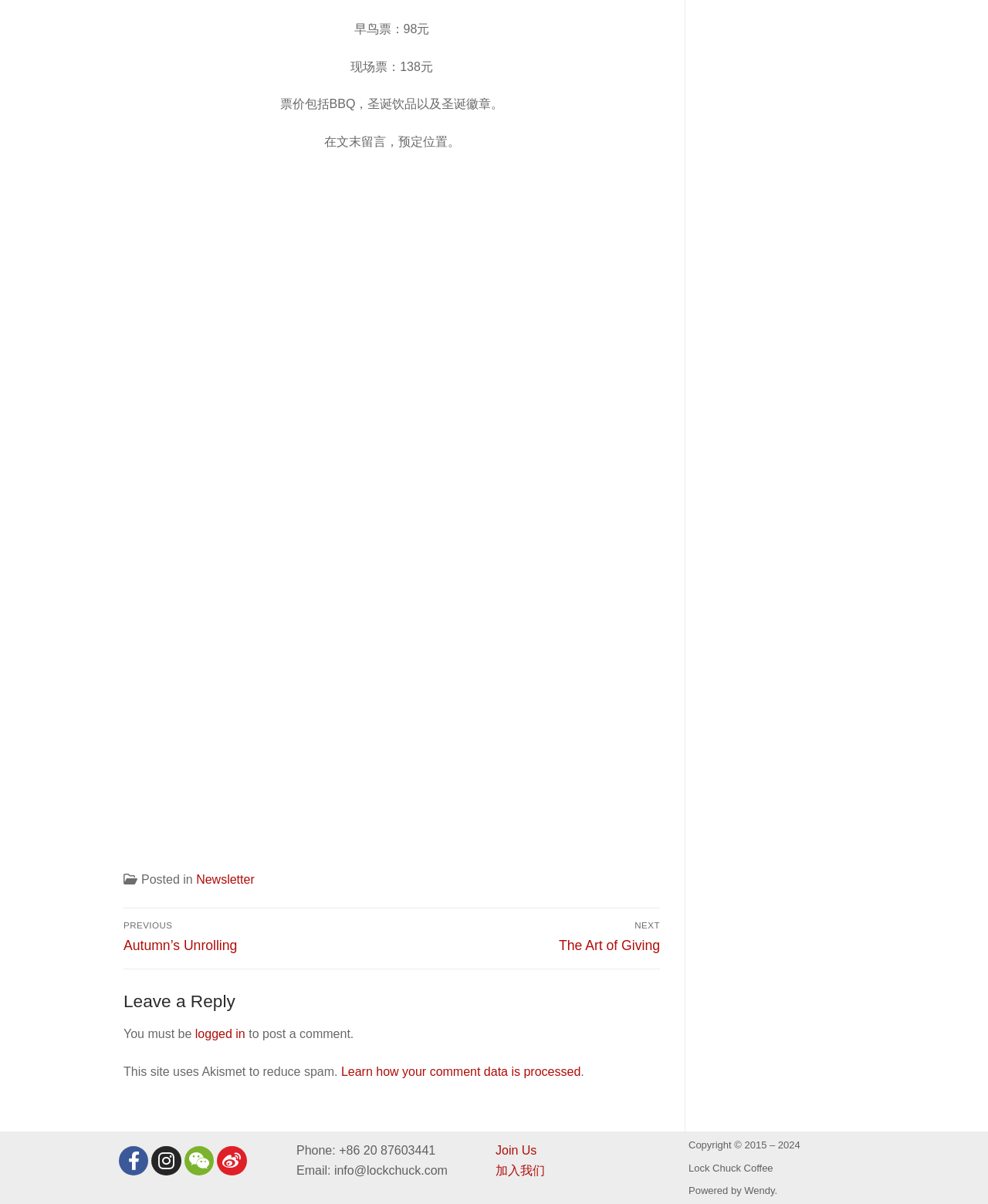What is included in the ticket price?
Using the image as a reference, answer with just one word or a short phrase.

BBQ, drinks, and a Christmas badge